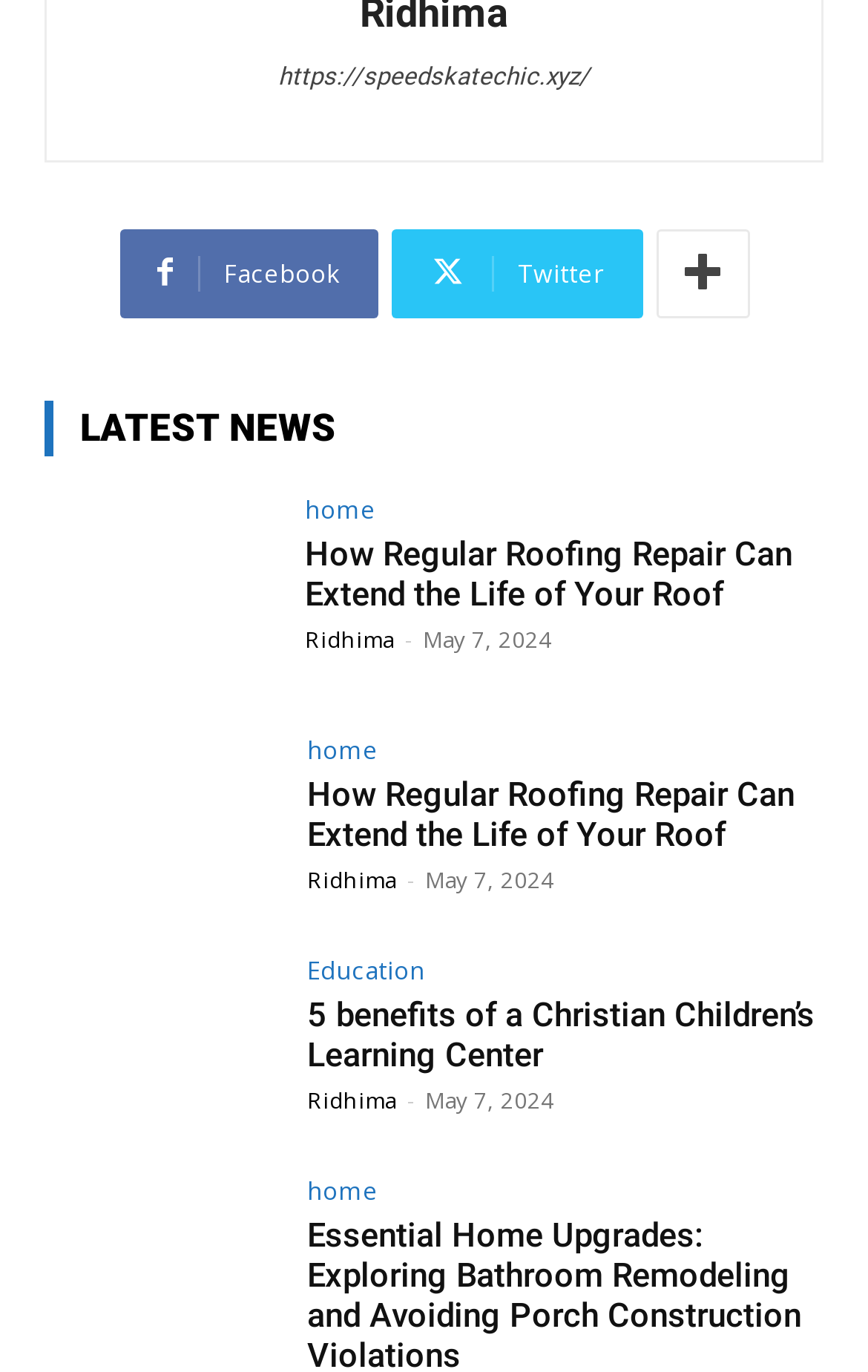Identify the bounding box coordinates of the clickable section necessary to follow the following instruction: "Check the post by Ridhima". The coordinates should be presented as four float numbers from 0 to 1, i.e., [left, top, right, bottom].

[0.354, 0.63, 0.456, 0.653]